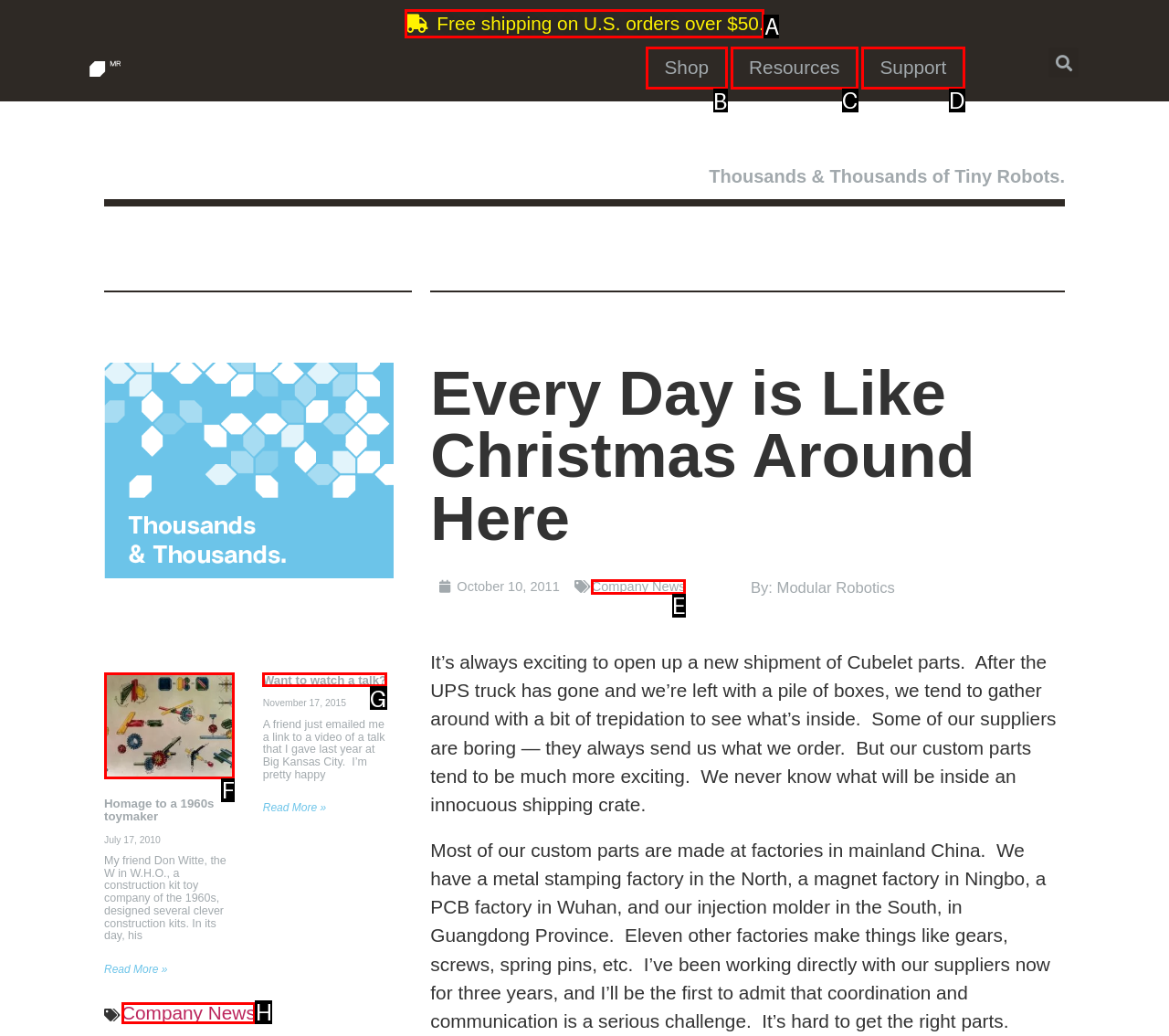Identify the letter of the UI element needed to carry out the task: Go to 'Shop'
Reply with the letter of the chosen option.

B